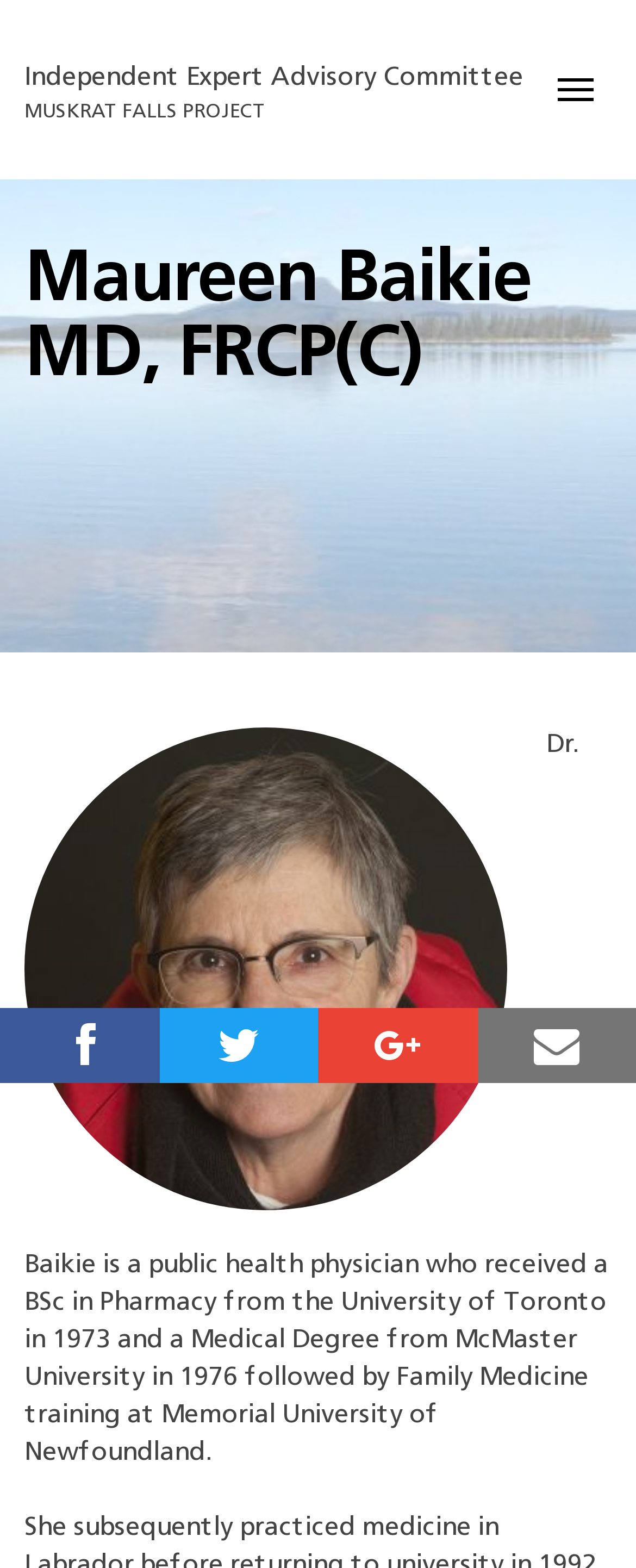What is the type of table used to layout the content on the page?
Look at the image and respond with a one-word or short-phrase answer.

LayoutTable